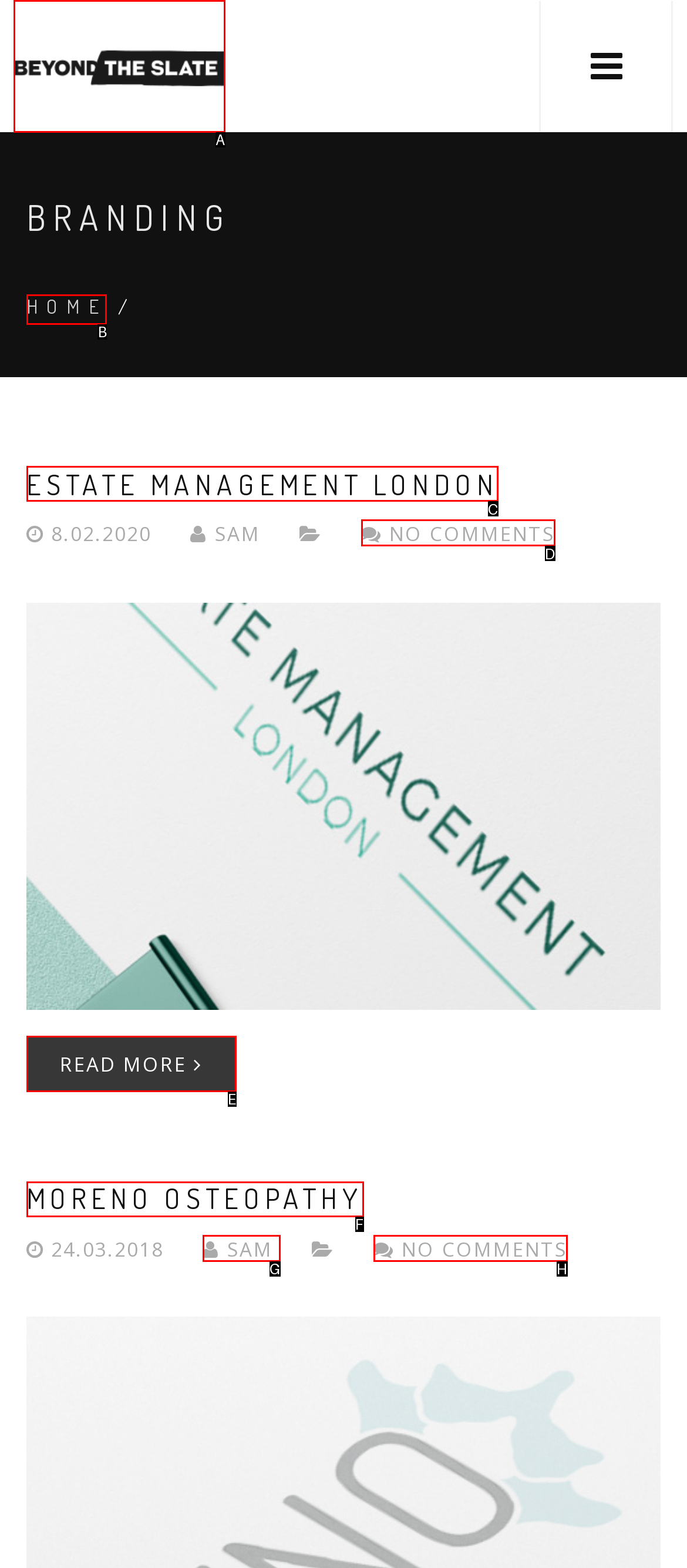Match the description: Estate Management London to the appropriate HTML element. Respond with the letter of your selected option.

C